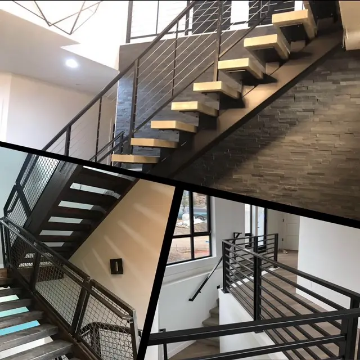What is showcased in the lower right corner of the image?
Look at the screenshot and provide an in-depth answer.

According to the caption, the lower right corner of the image highlights a detailed view of the railing, emphasizing the craftsmanship in the steelwork.